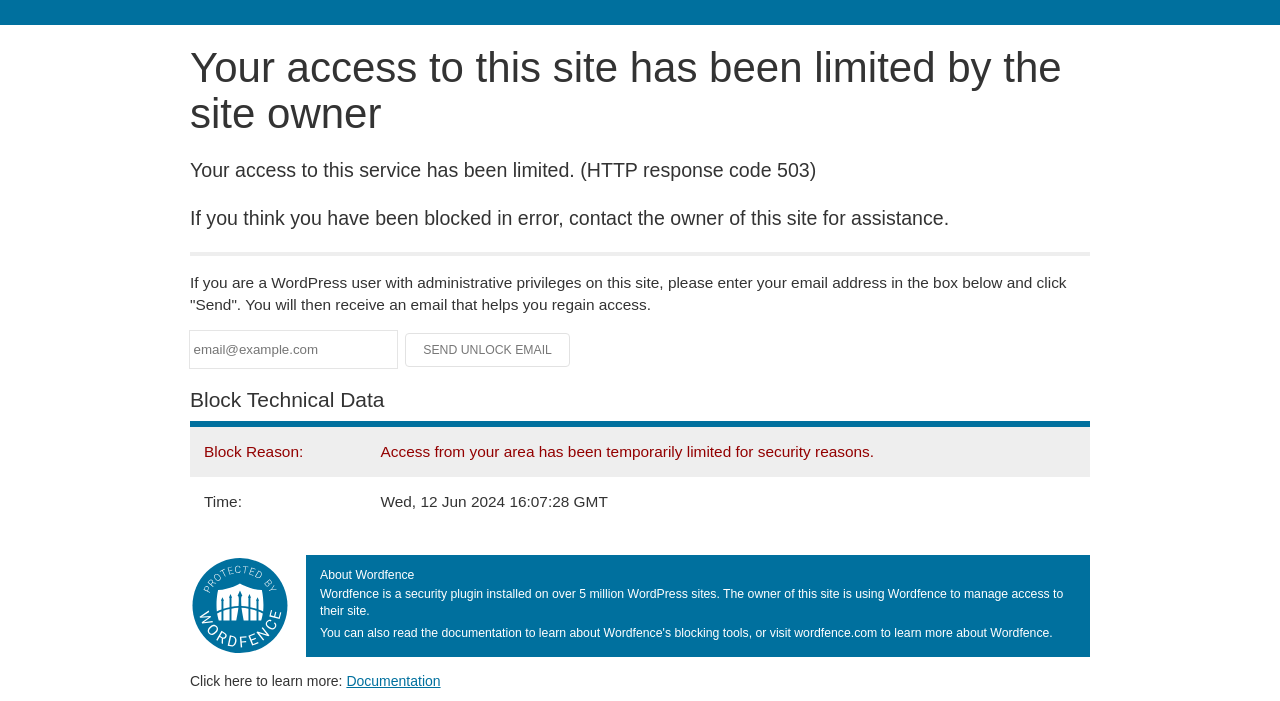What is the purpose of the 'Documentation' link?
Provide an in-depth and detailed answer to the question.

The 'Documentation' link is provided so that users can click on it to learn more about Wordfence, as indicated by the text 'Click here to learn more:' preceding the link.